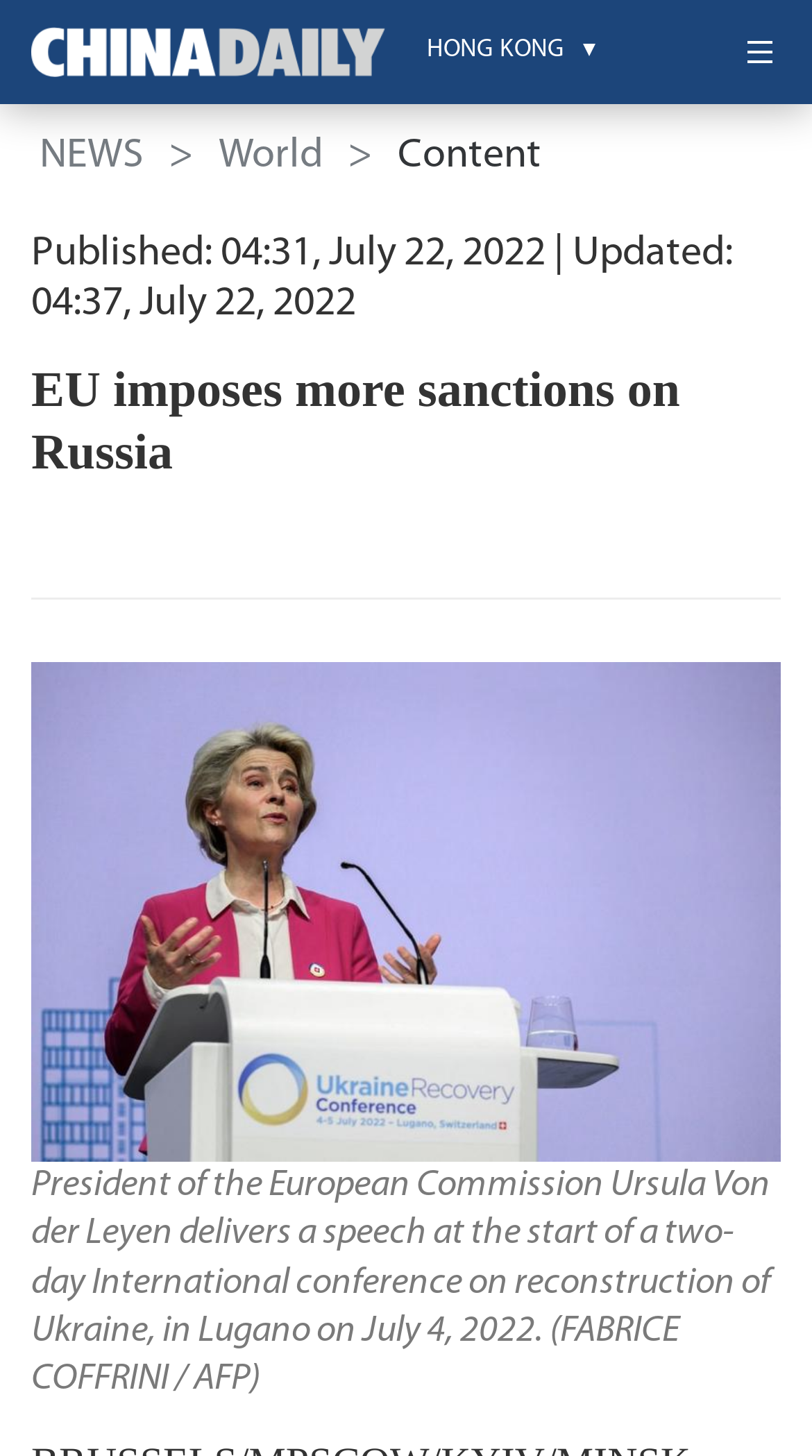Provide a short answer to the following question with just one word or phrase: What is the topic of the news article?

EU sanctions on Russia